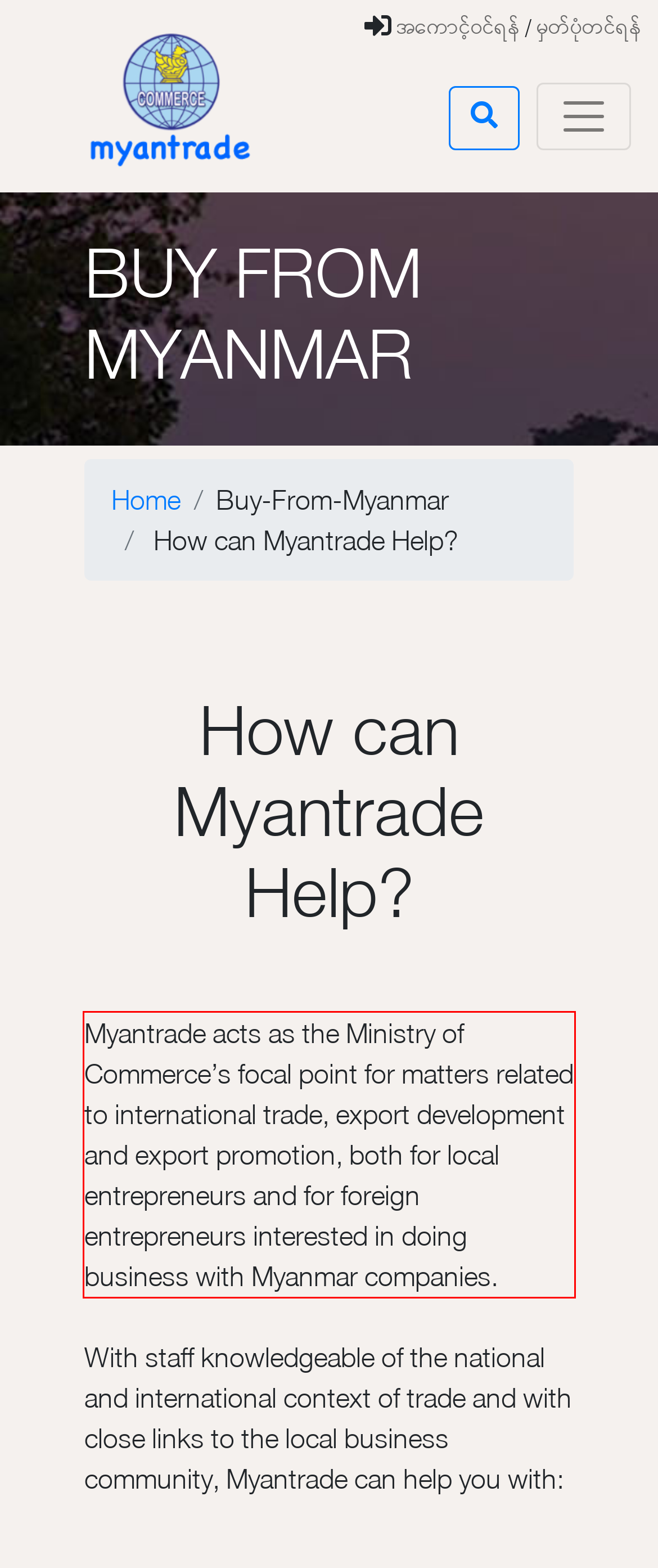You are presented with a webpage screenshot featuring a red bounding box. Perform OCR on the text inside the red bounding box and extract the content.

Myantrade acts as the Ministry of Commerce’s focal point for matters related to international trade, export development and export promotion, both for local entrepreneurs and for foreign entrepreneurs interested in doing business with Myanmar companies.